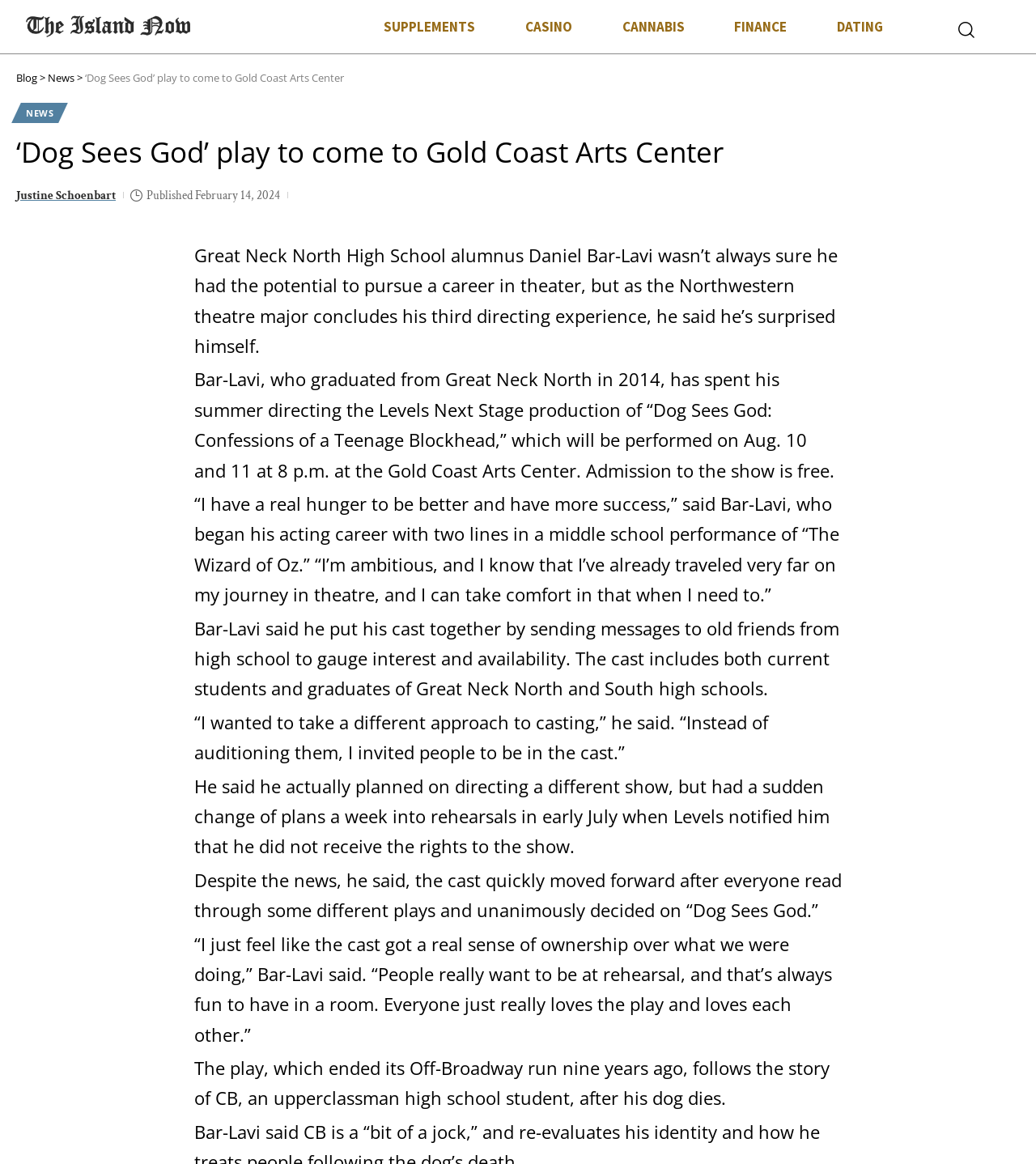Provide the bounding box coordinates in the format (top-left x, top-left y, bottom-right x, bottom-right y). All values are floating point numbers between 0 and 1. Determine the bounding box coordinate of the UI element described as: DATING

[0.784, 0.007, 0.876, 0.039]